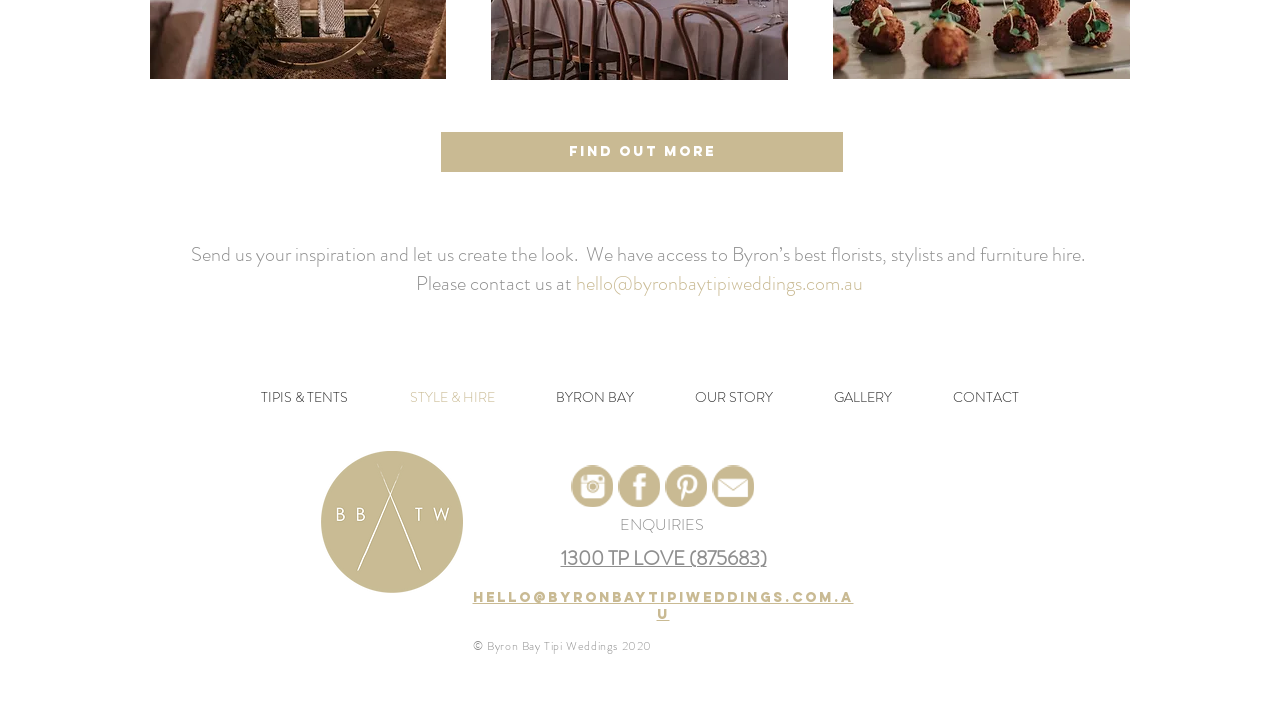Answer the question with a brief word or phrase:
What is the location focus of the website?

Byron Bay